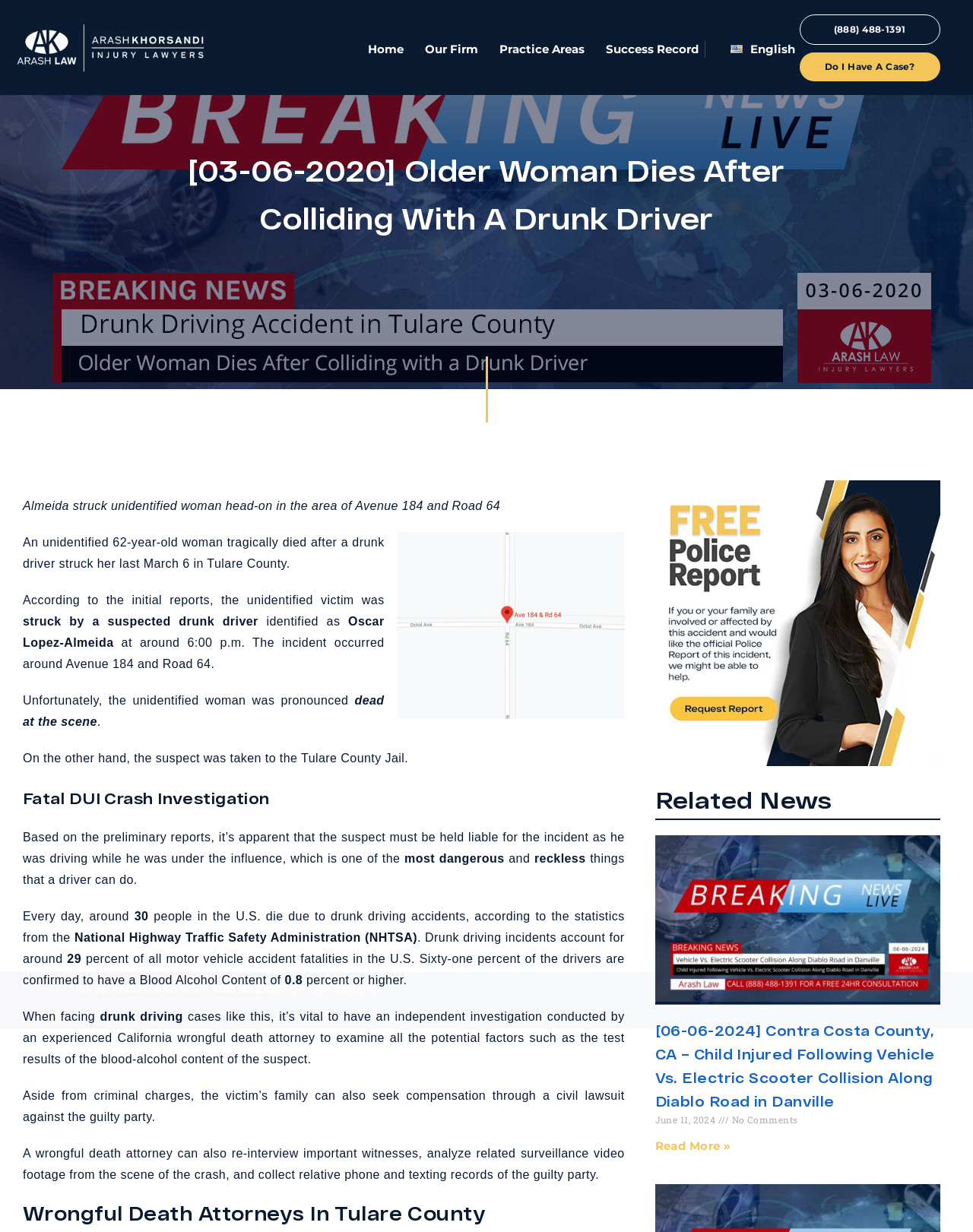Select the bounding box coordinates of the element I need to click to carry out the following instruction: "Click the 'Home' link".

[0.378, 0.034, 0.415, 0.045]